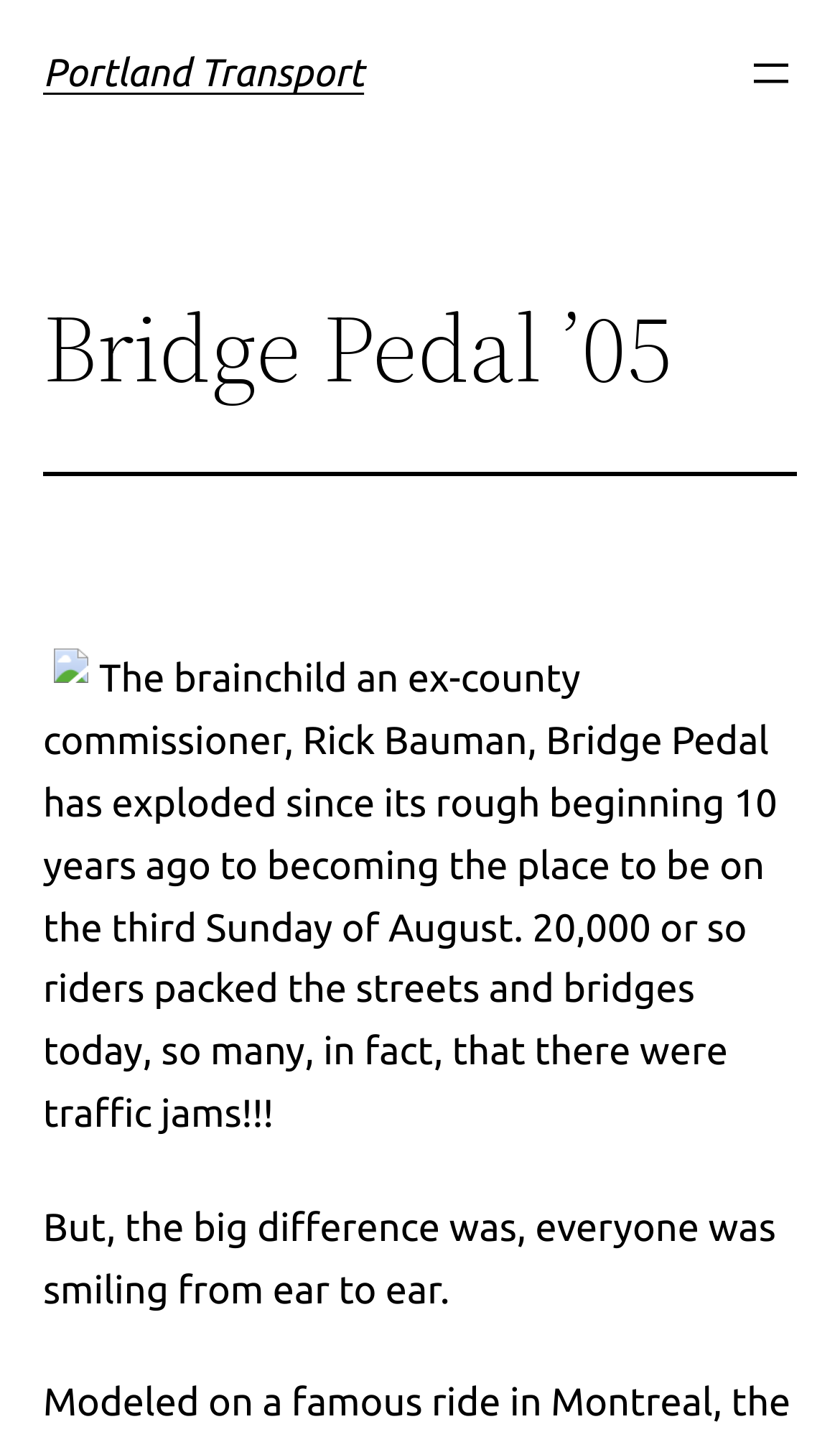From the image, can you give a detailed response to the question below:
Who founded Bridge Pedal?

According to the webpage, the text 'The brainchild an ex-county commissioner, Rick Bauman, Bridge Pedal has exploded since its rough beginning 10 years ago...' indicates that Rick Bauman is the founder of Bridge Pedal.